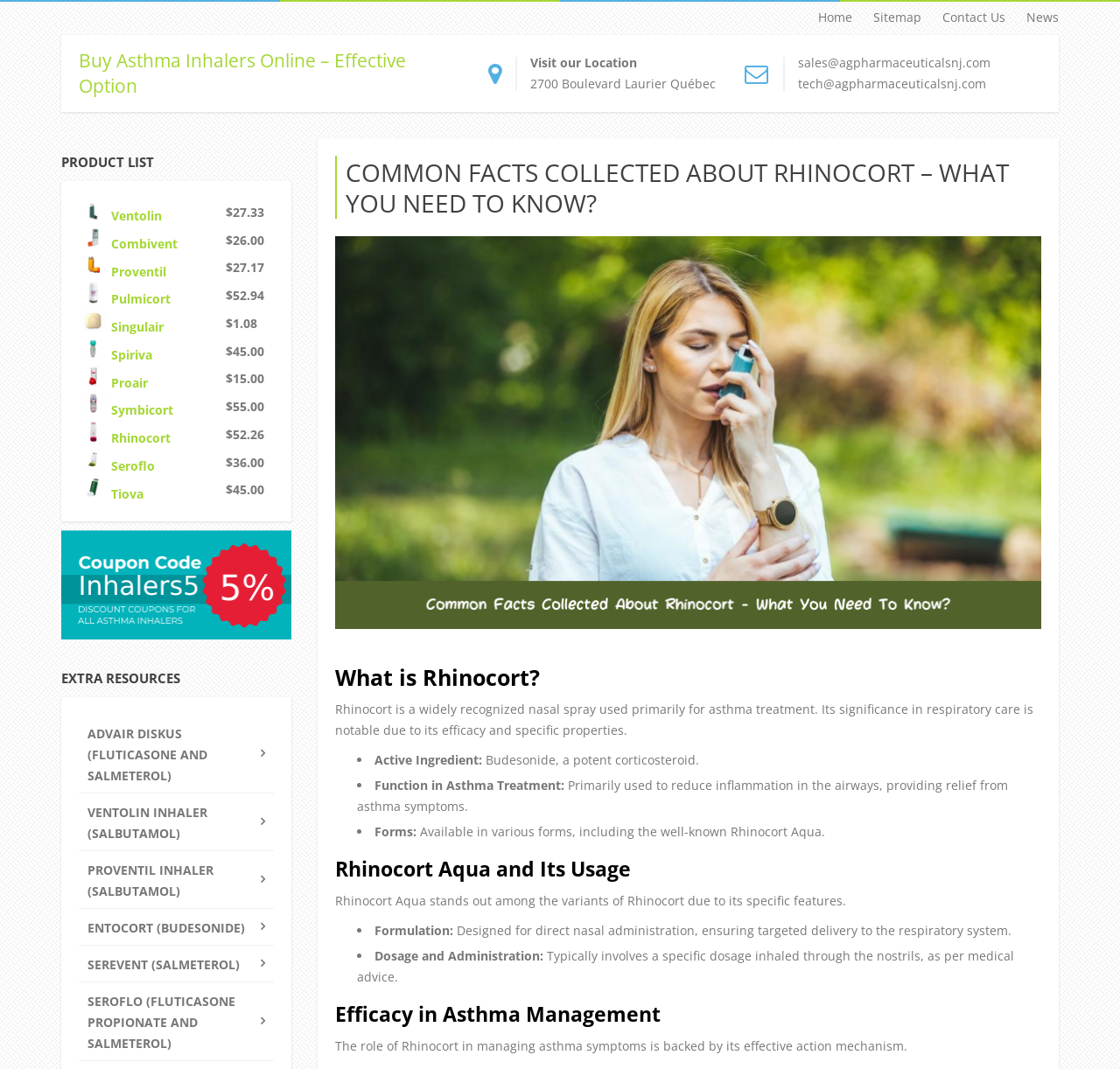Please find the bounding box for the following UI element description. Provide the coordinates in (top-left x, top-left y, bottom-right x, bottom-right y) format, with values between 0 and 1: News

[0.901, 0.007, 0.945, 0.026]